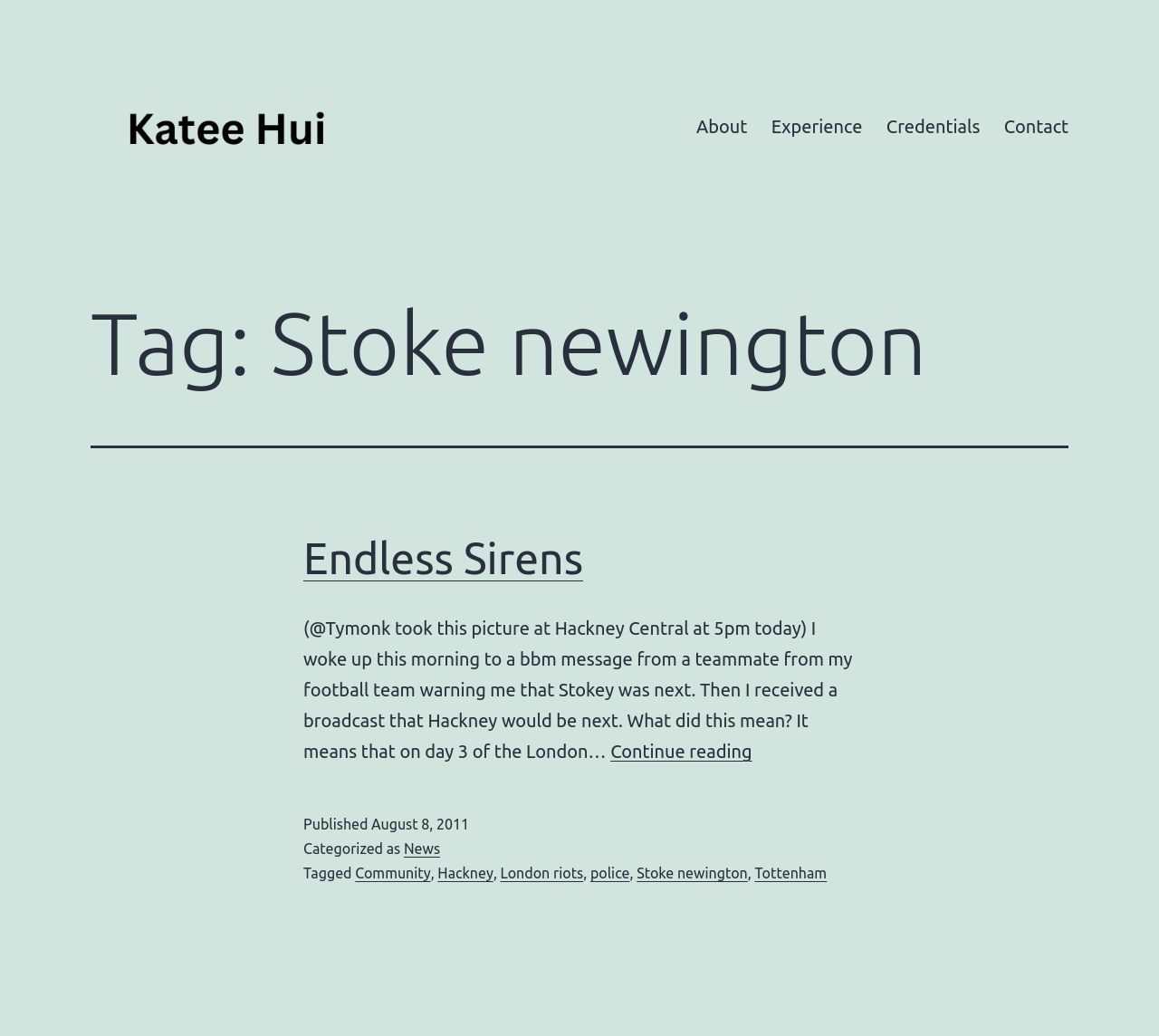Please identify the bounding box coordinates of the element I need to click to follow this instruction: "contact Worn Again Technologies".

None